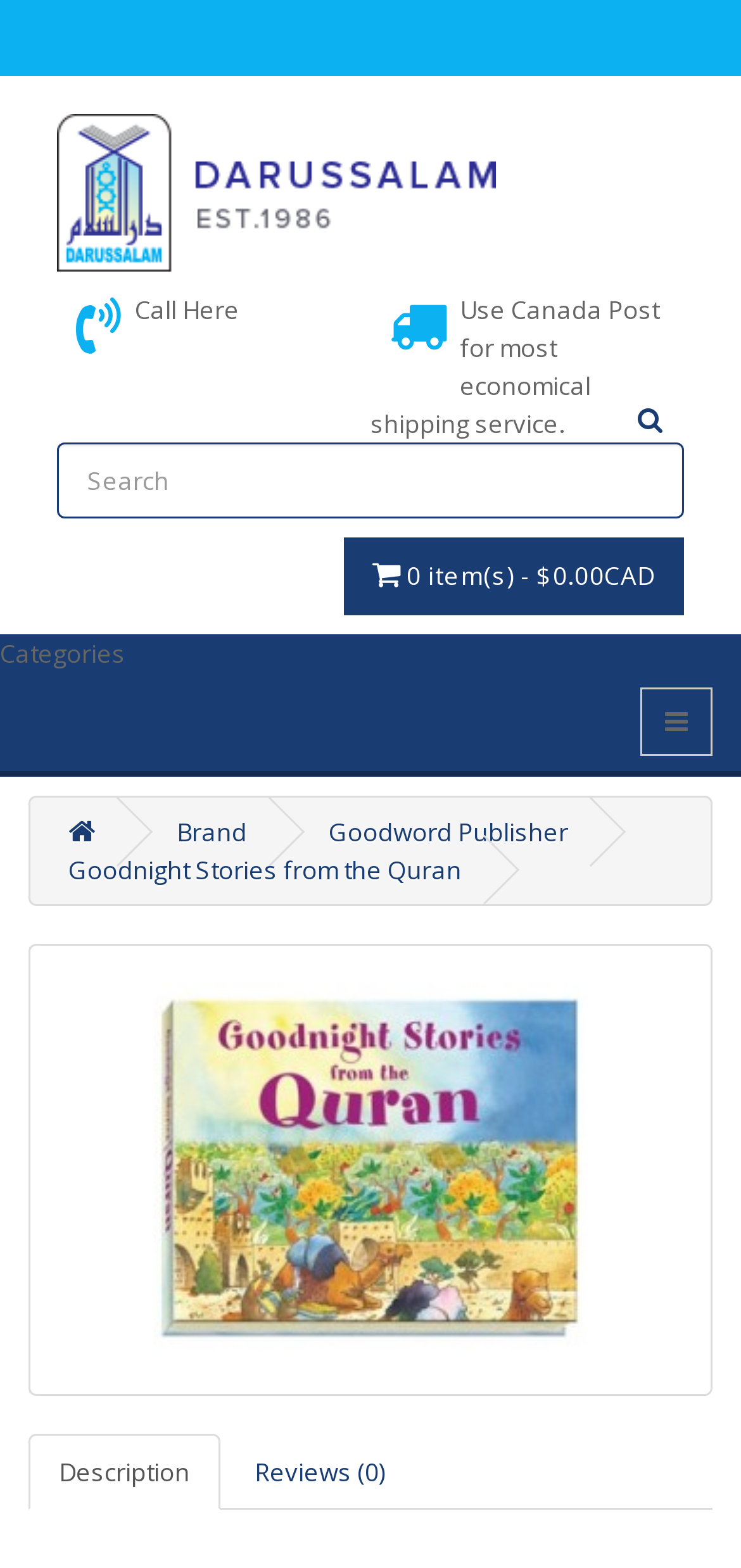What is the category of the product?
Answer the question with a thorough and detailed explanation.

I found the answer by looking at the link element with the text 'Goodnight Stories from the Quran' and an image with the same text, which suggests that it is the category of the product.